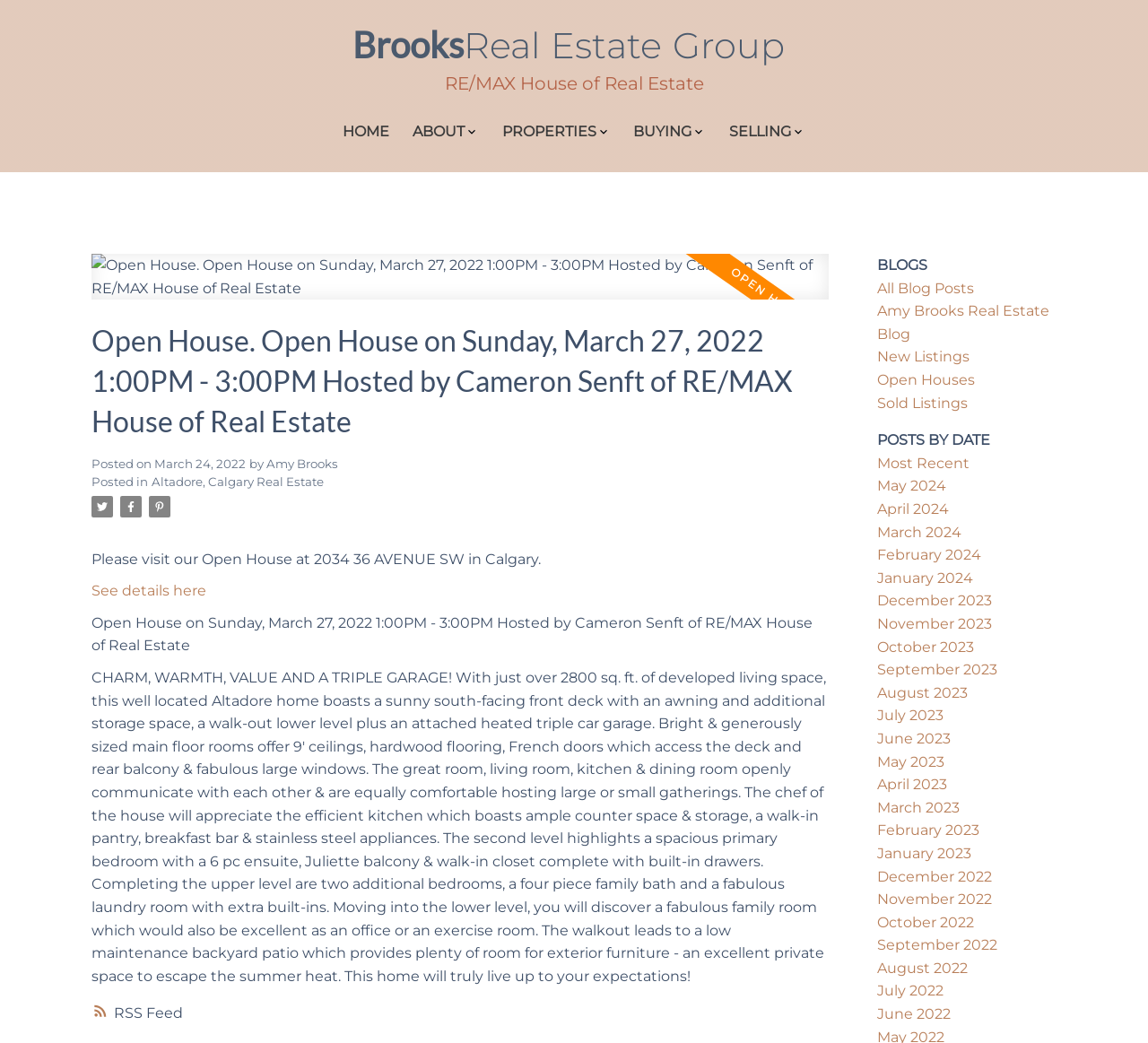What is the date of the open house?
Using the visual information, respond with a single word or phrase.

March 27, 2022